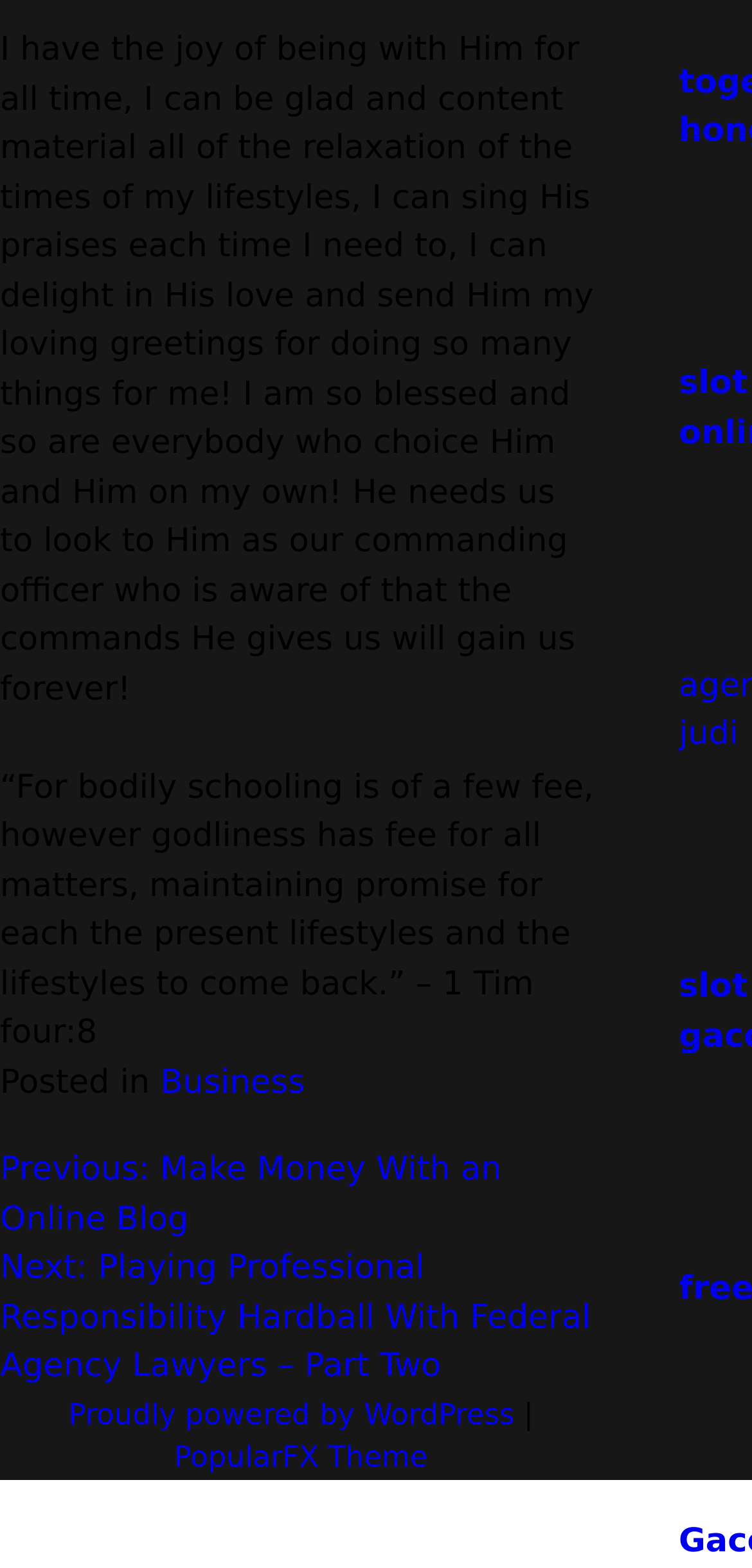Give a one-word or one-phrase response to the question: 
What is the name of the theme used by the website?

PopularFX Theme